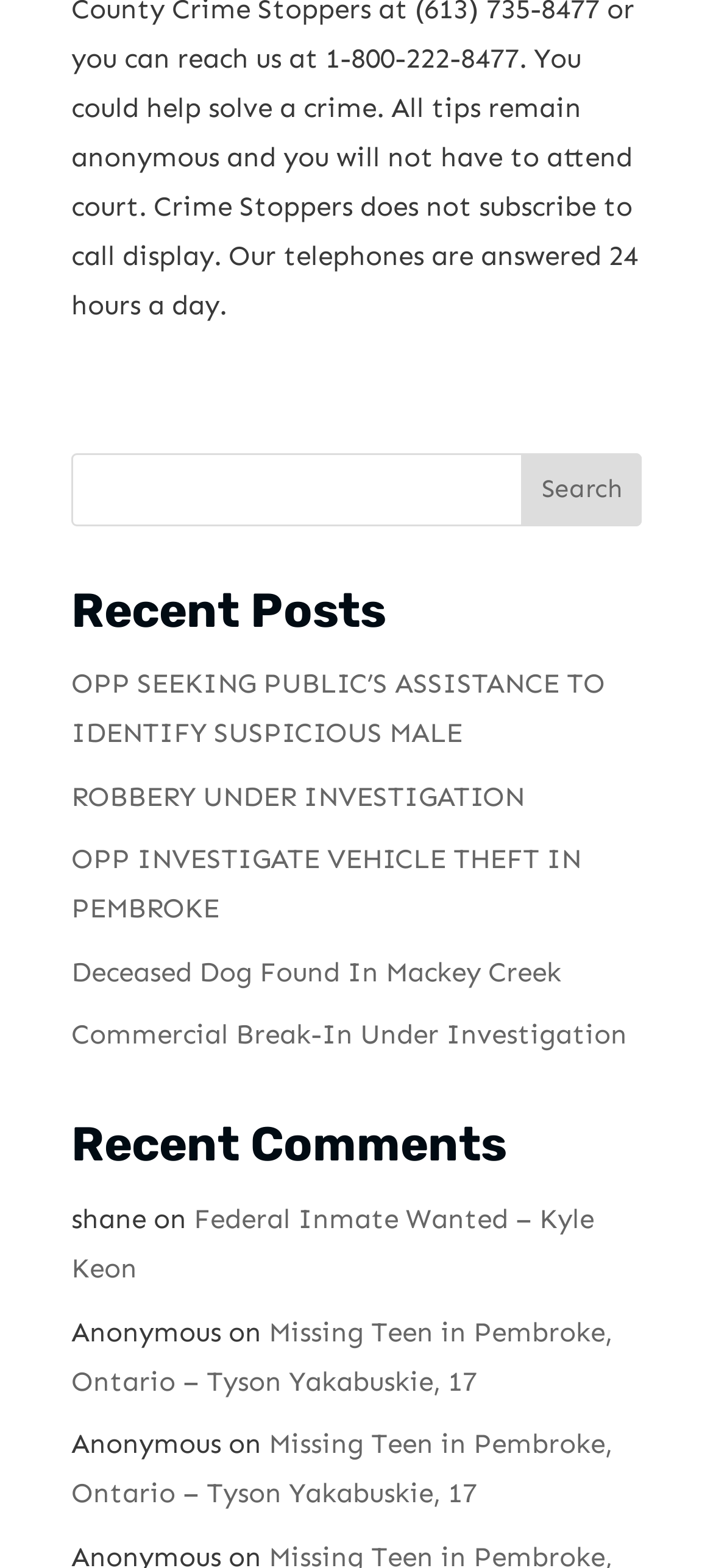Identify the bounding box coordinates of the section that should be clicked to achieve the task described: "click on recent posts".

[0.1, 0.37, 0.9, 0.421]